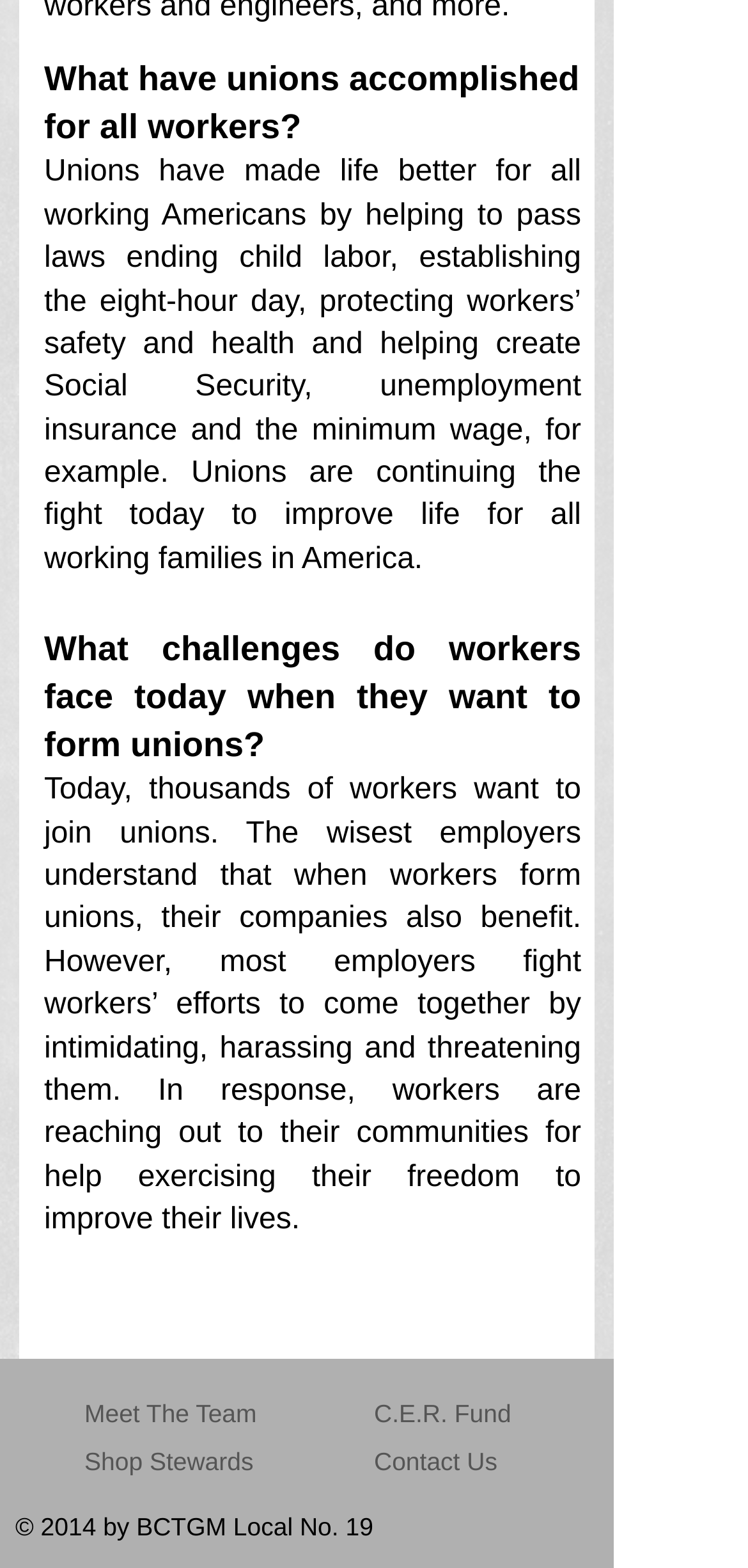How many links are in the footer?
Please give a detailed and elaborate explanation in response to the question.

In the footer section of the webpage, there are four links: 'Meet The Team', 'Shop Stewards', 'Contact Us', and 'C.E.R. Fund'.